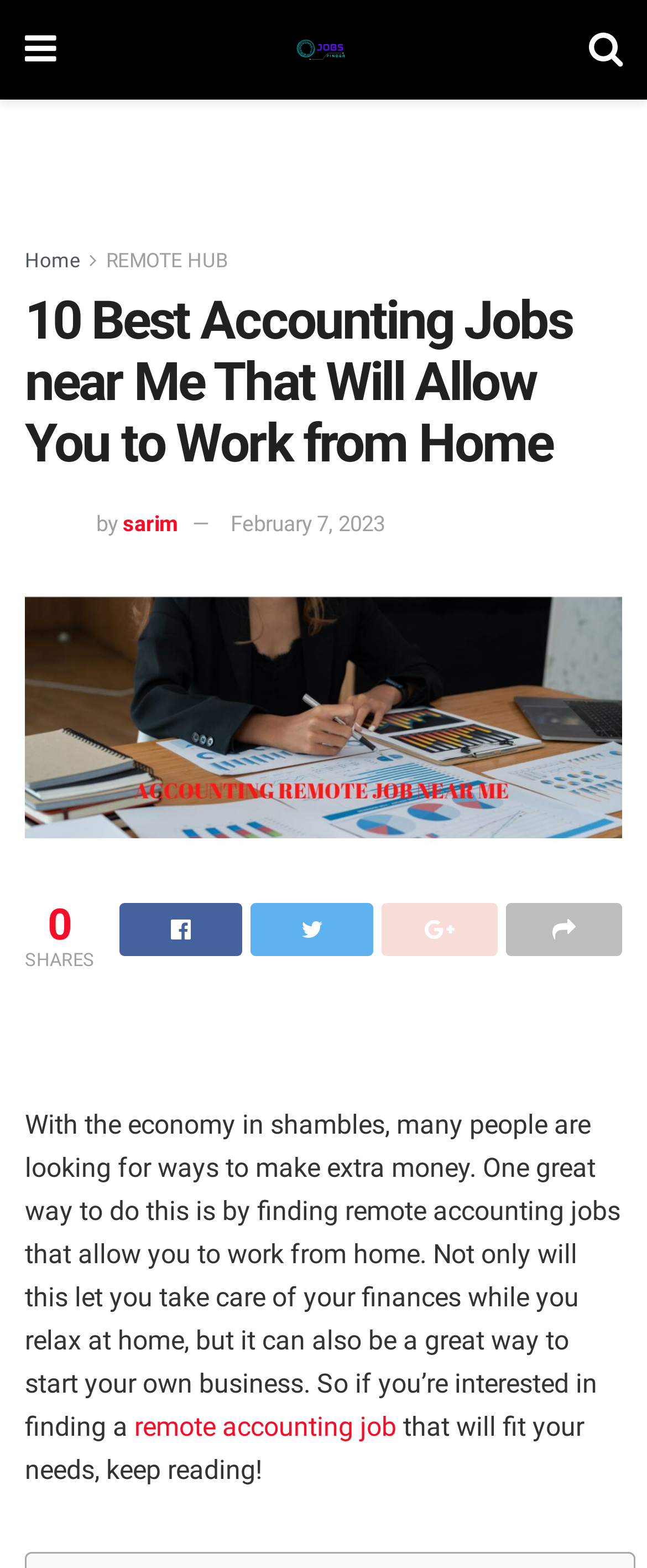Can you give a comprehensive explanation to the question given the content of the image?
What is the name of the website?

I determined the name of the website by looking at the link element with the text 'JOBS FINDER HUB' and an image with the same text, which suggests that it is the website's logo and name.